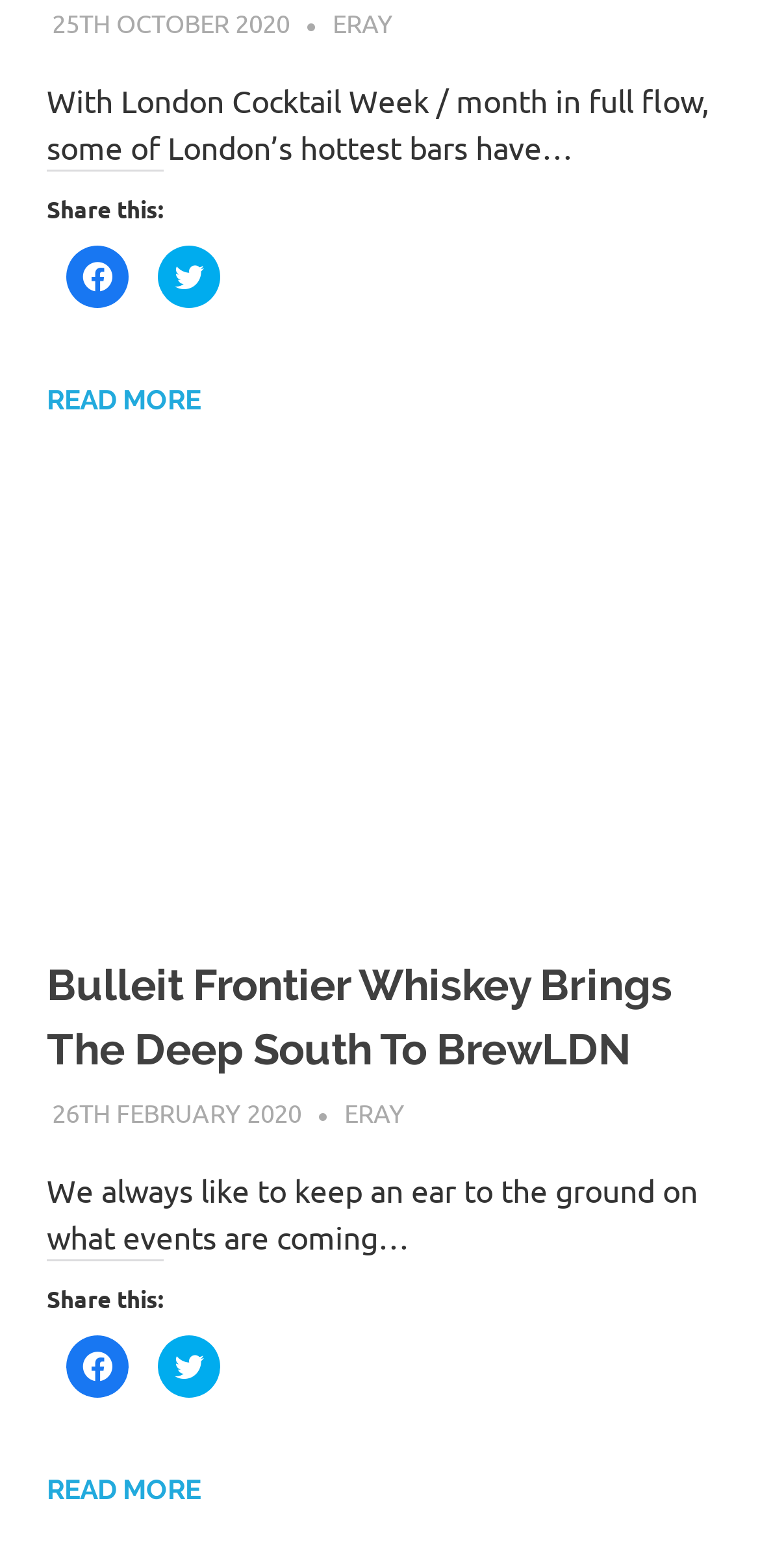What is the date of the first article?
We need a detailed and exhaustive answer to the question. Please elaborate.

The first article has a link with the text '25TH OCTOBER 2020' which indicates the date of the article.